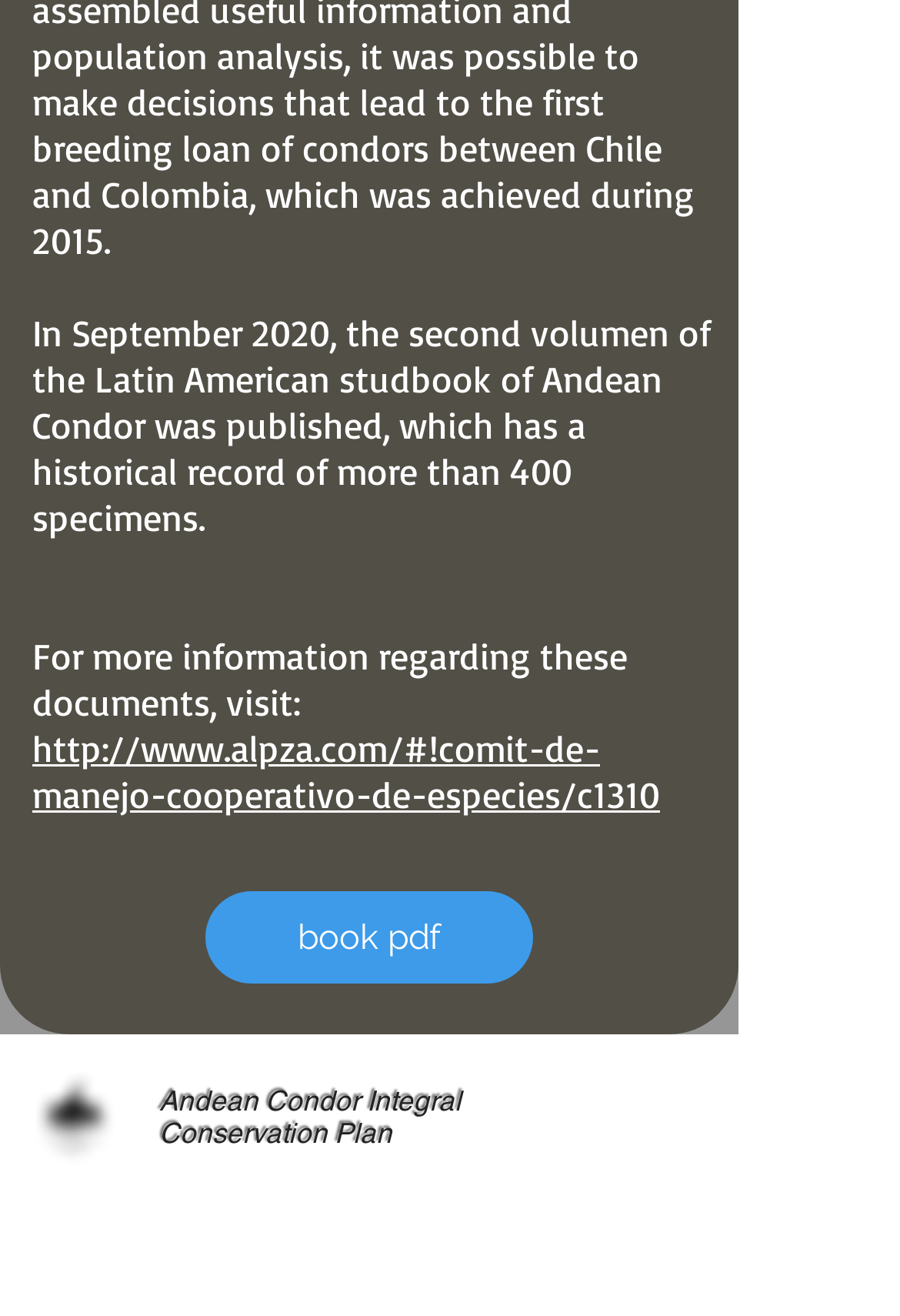Answer the question using only one word or a concise phrase: What is the name of the plan mentioned on the webpage?

Andean Condor Integral Conservation Plan